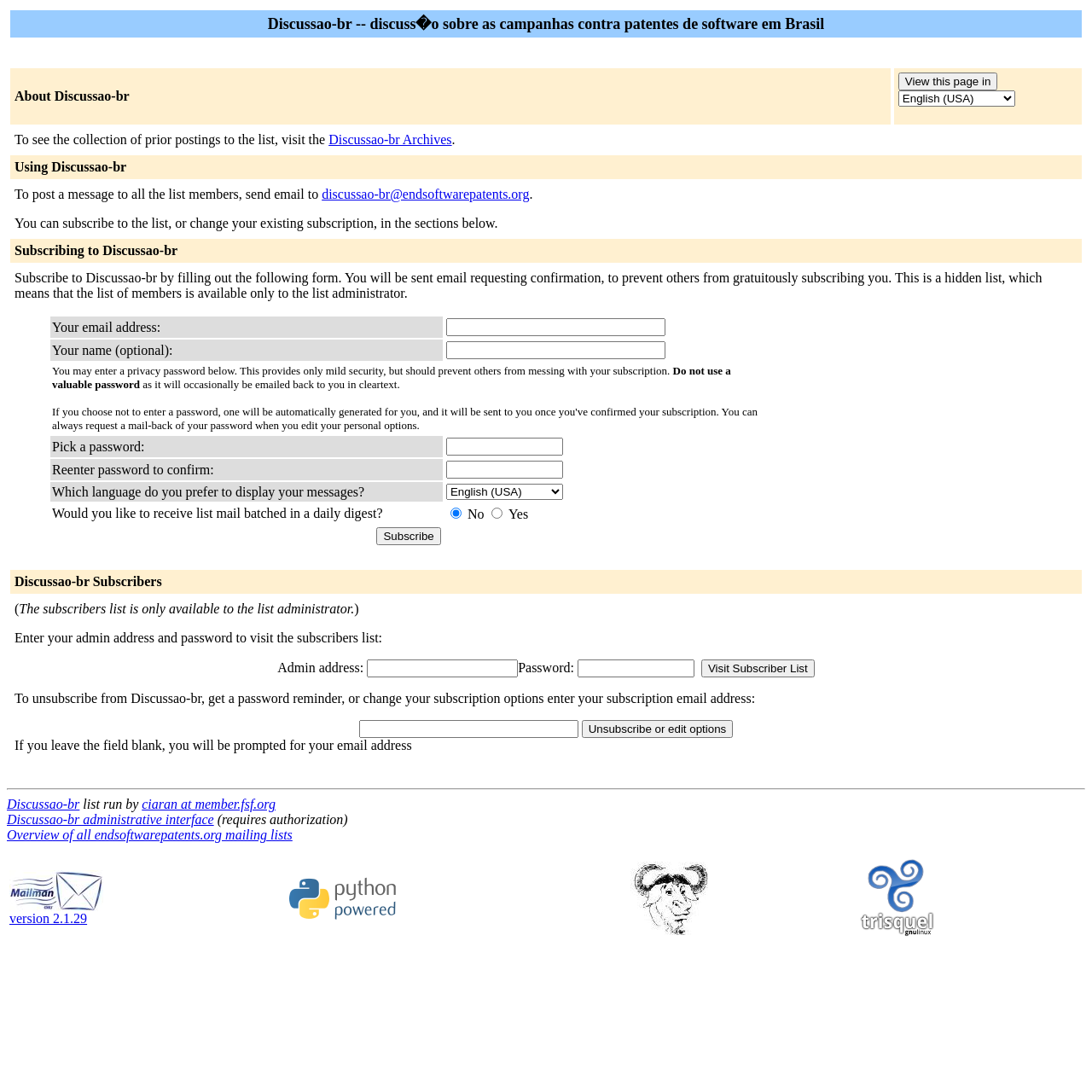Identify the bounding box coordinates of the region that should be clicked to execute the following instruction: "Subscribe to Discussao-br".

[0.345, 0.483, 0.404, 0.499]